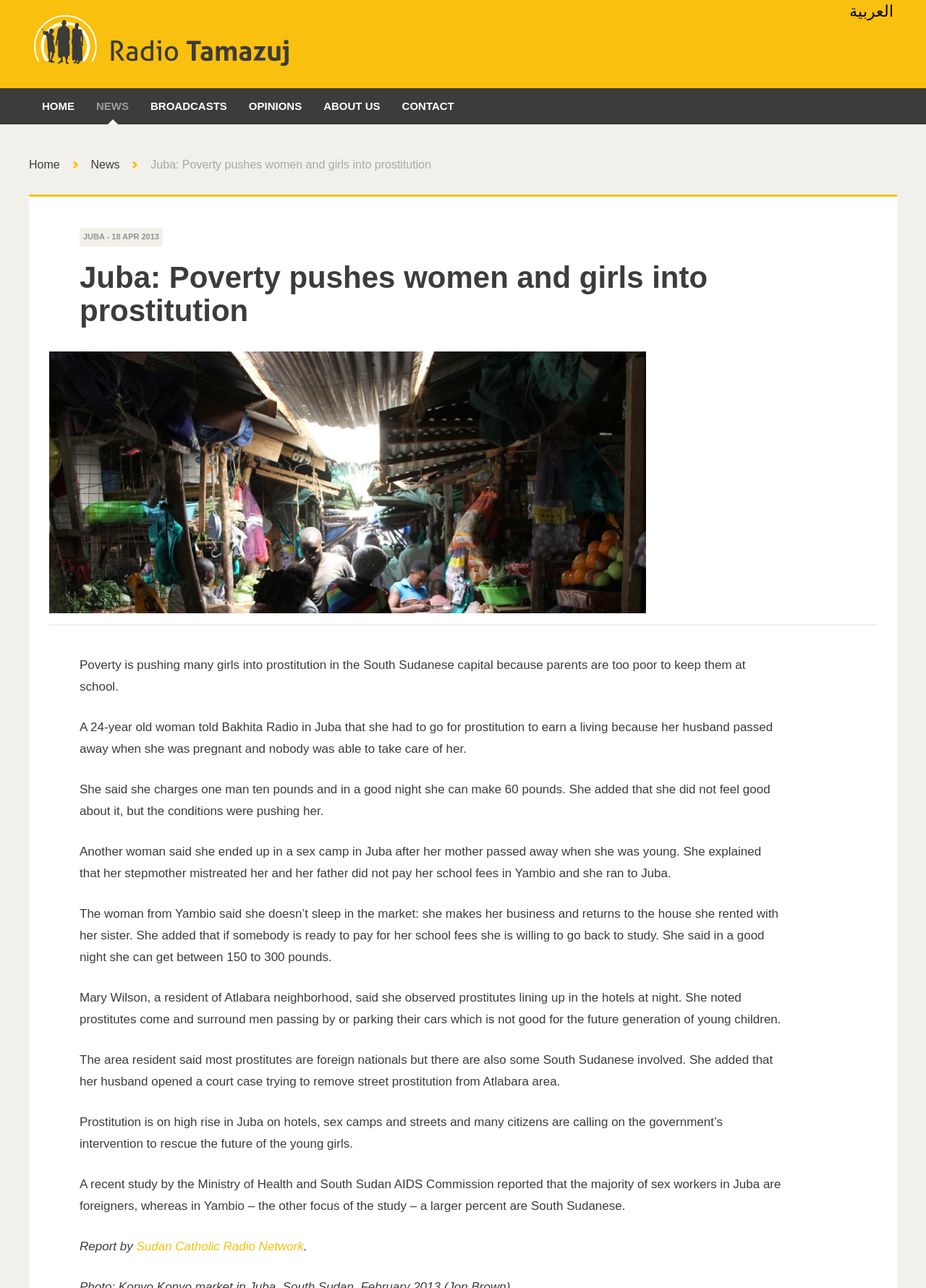What is the occupation of the 24-year-old woman mentioned in the article?
Based on the image, answer the question with as much detail as possible.

According to the article, the 24-year-old woman had to go for prostitution to earn a living because her husband passed away when she was pregnant and nobody was able to take care of her.